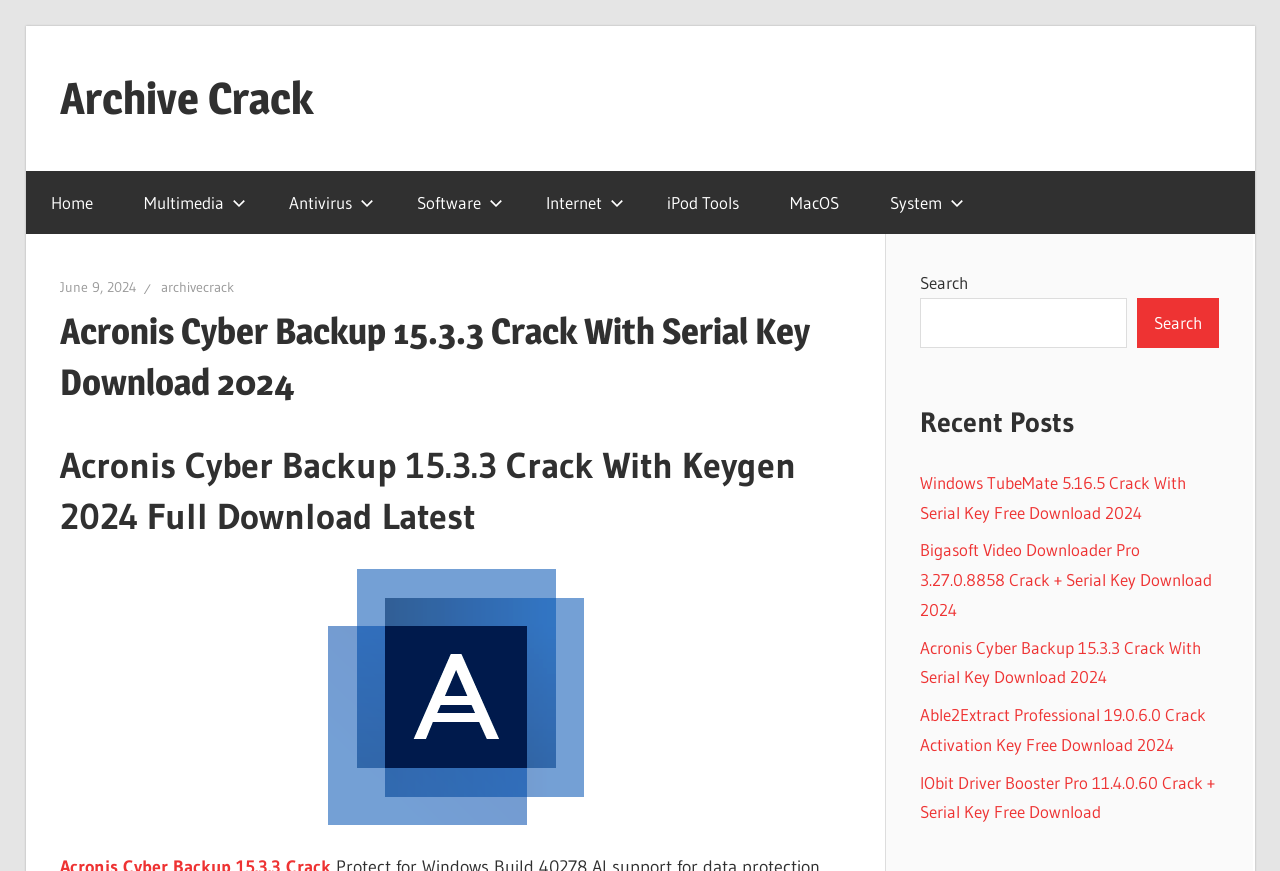What type of software is available for download on this webpage?
Look at the image and provide a detailed response to the question.

The StaticText element with the text 'Download Premium/Cracked Software For Lifetime [Mac/Windows Both]' suggests that the software available for download on this webpage is premium or cracked software.